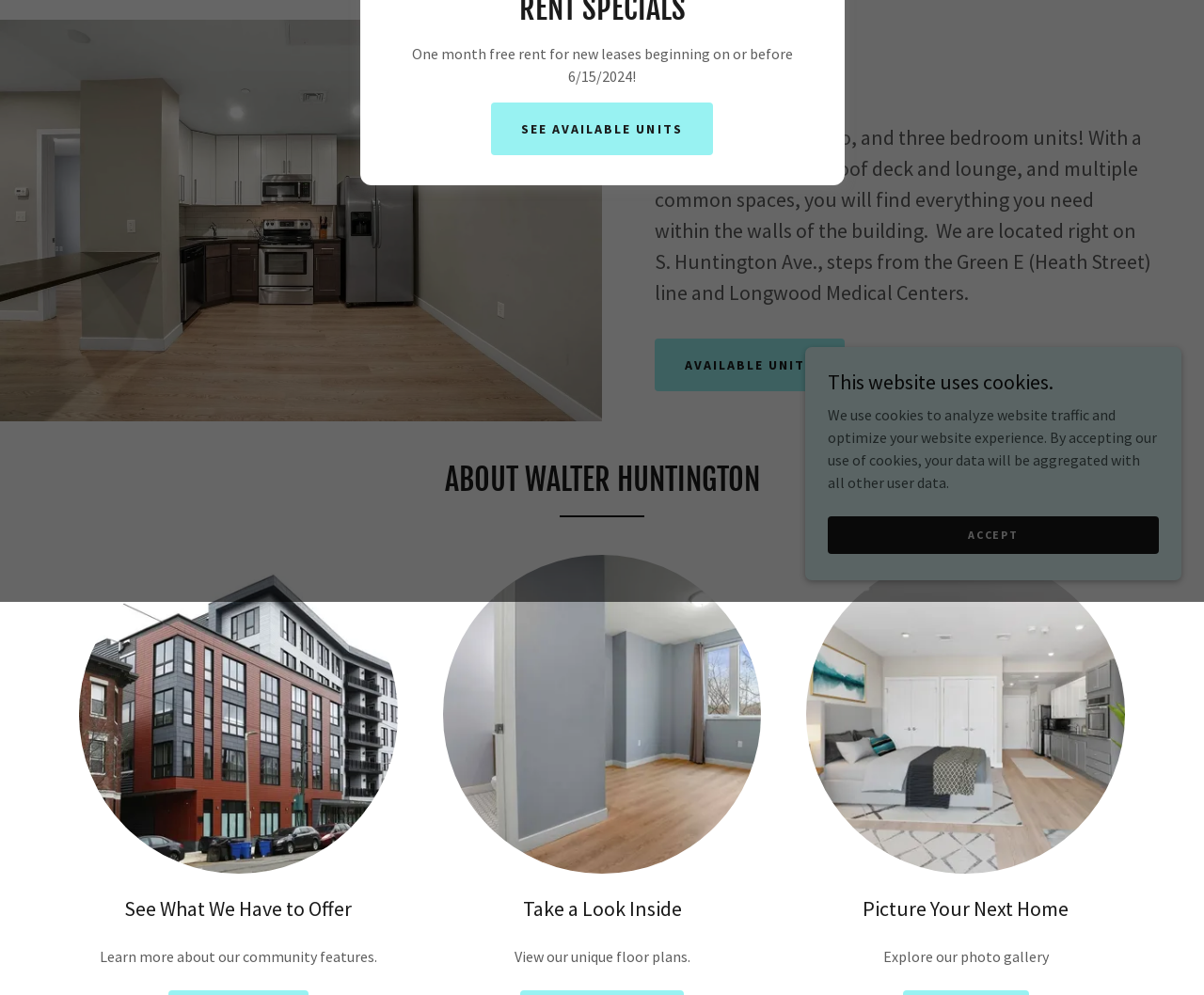Determine the bounding box for the described HTML element: "Accept". Ensure the coordinates are four float numbers between 0 and 1 in the format [left, top, right, bottom].

[0.688, 0.518, 0.962, 0.556]